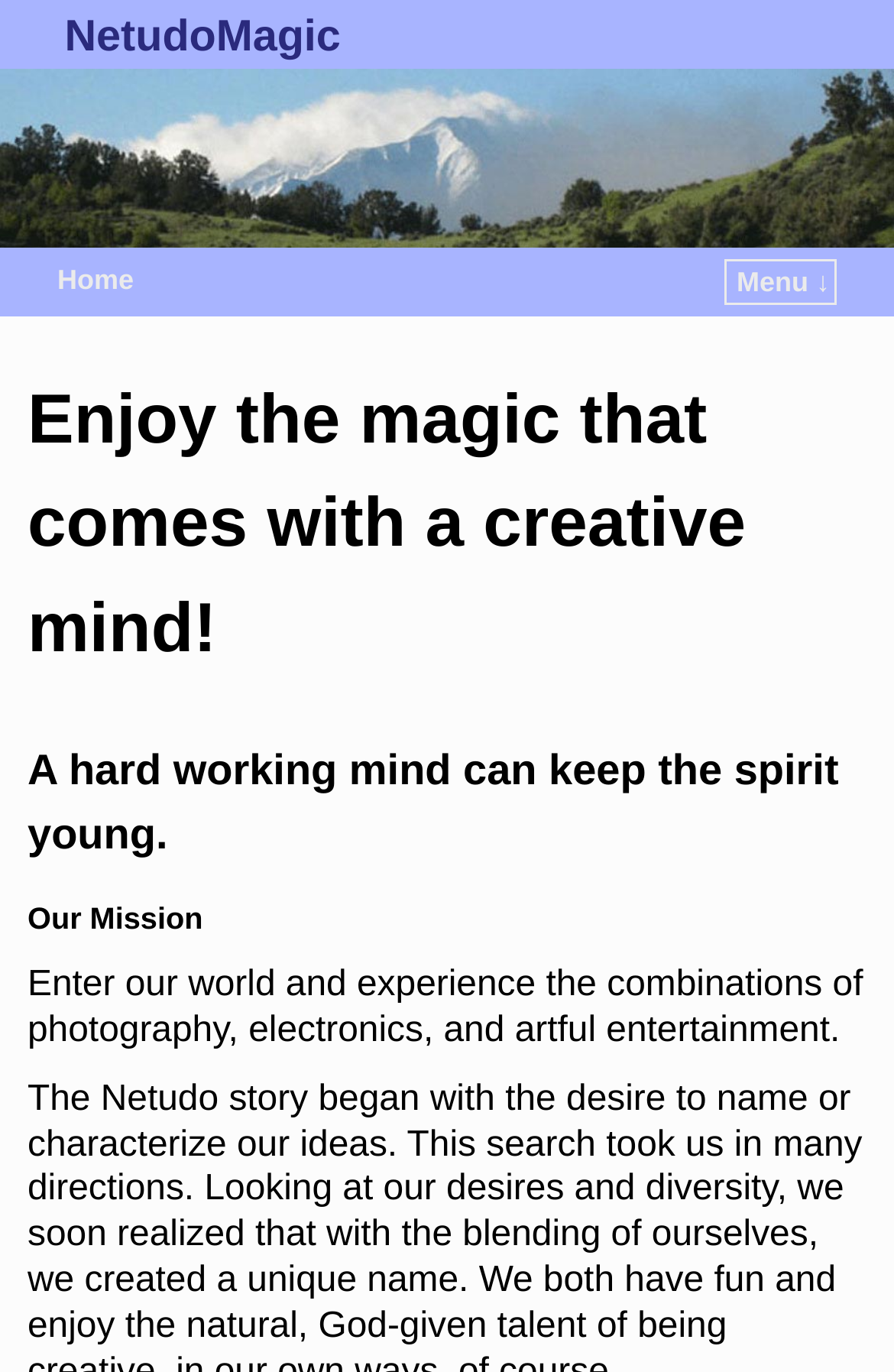What is the tone of the website?
Look at the image and respond with a one-word or short-phrase answer.

Inspirational